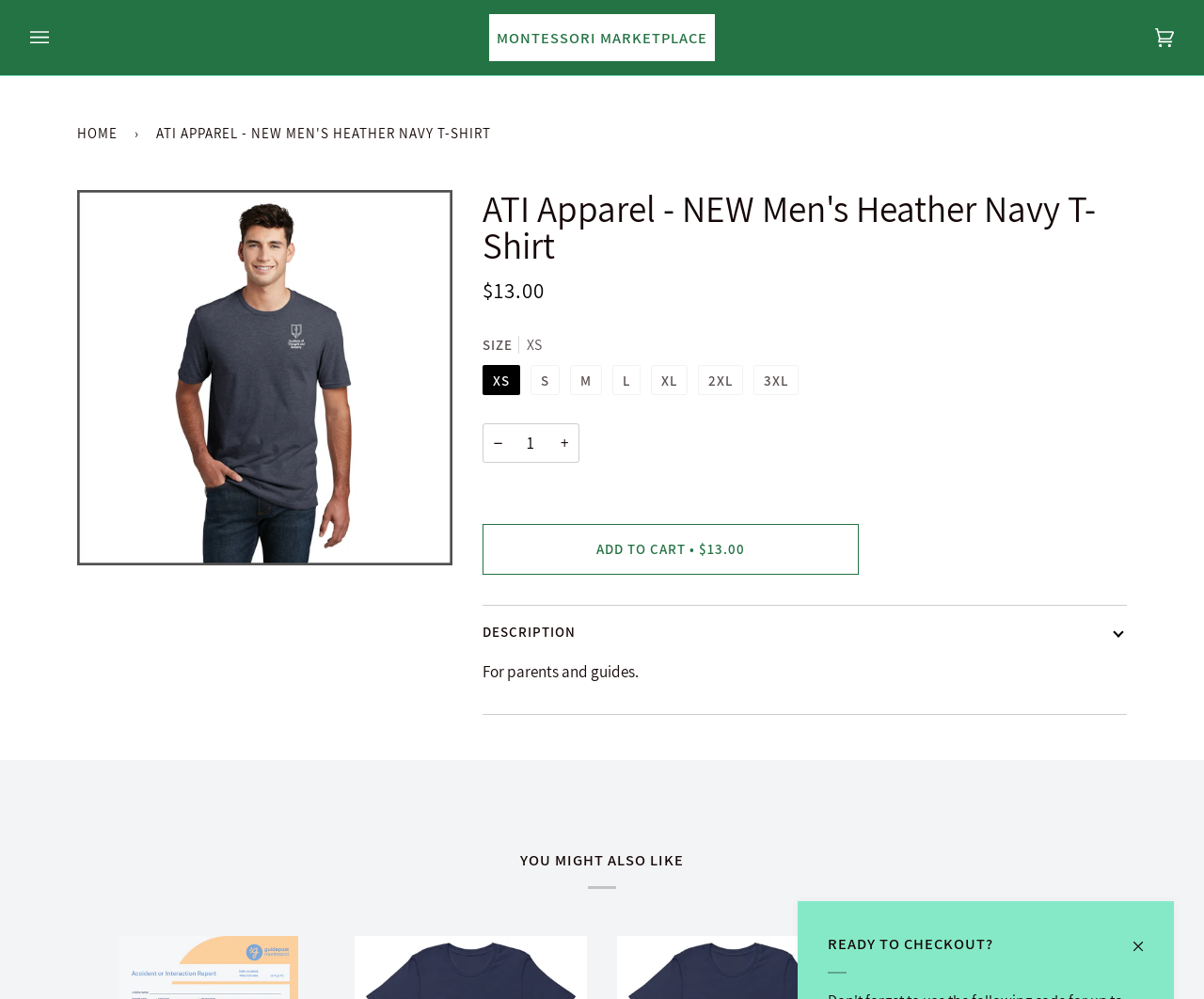Pinpoint the bounding box coordinates of the clickable element to carry out the following instruction: "Check the blog posts."

None